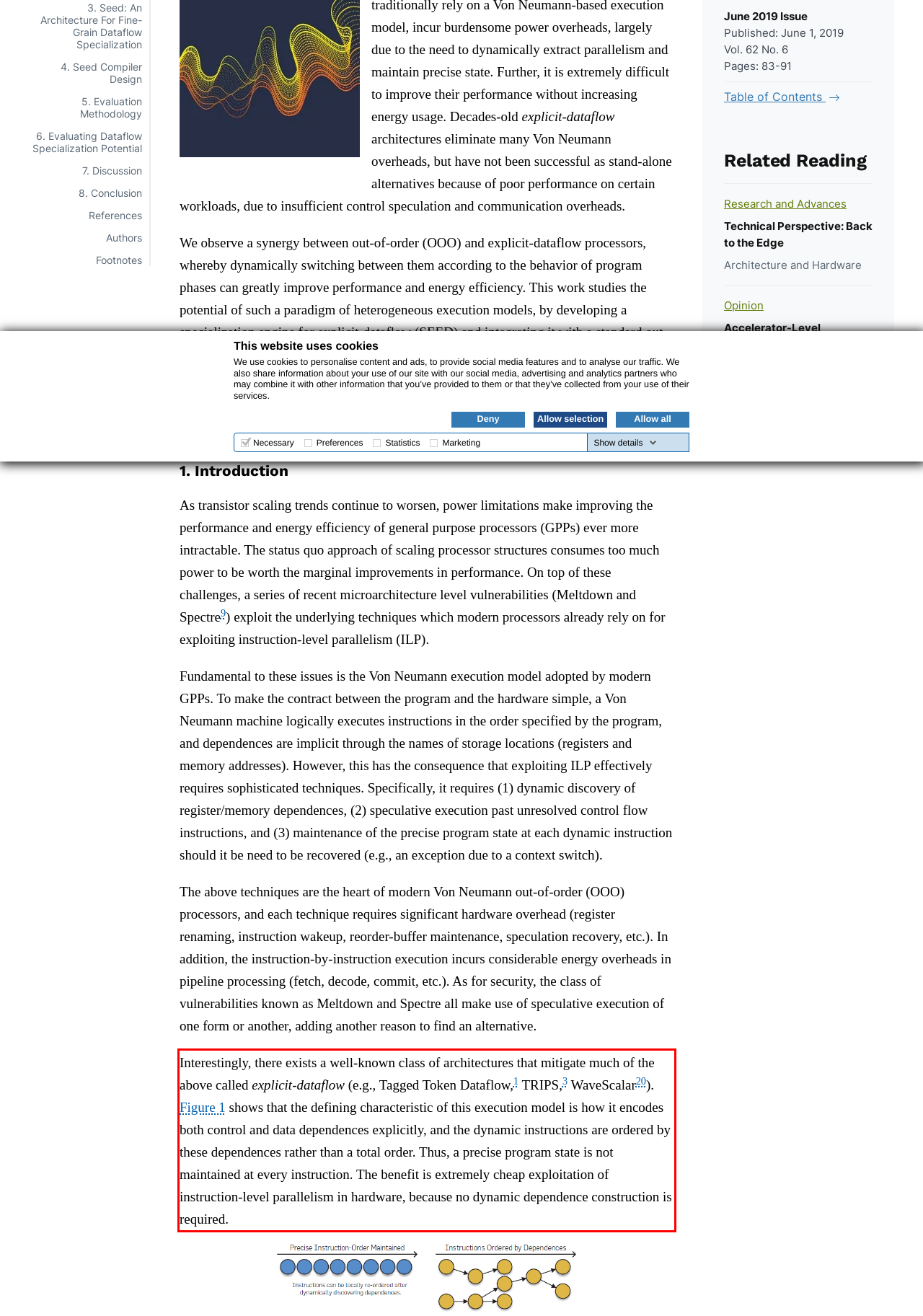You are presented with a screenshot containing a red rectangle. Extract the text found inside this red bounding box.

Interestingly, there exists a well-known class of architectures that mitigate much of the above called explicit-dataflow (e.g., Tagged Token Dataflow,1 TRIPS,3 WaveScalar20). Figure 1 shows that the defining characteristic of this execution model is how it encodes both control and data dependences explicitly, and the dynamic instructions are ordered by these dependences rather than a total order. Thus, a precise program state is not maintained at every instruction. The benefit is extremely cheap exploitation of instruction-level parallelism in hardware, because no dynamic dependence construction is required.